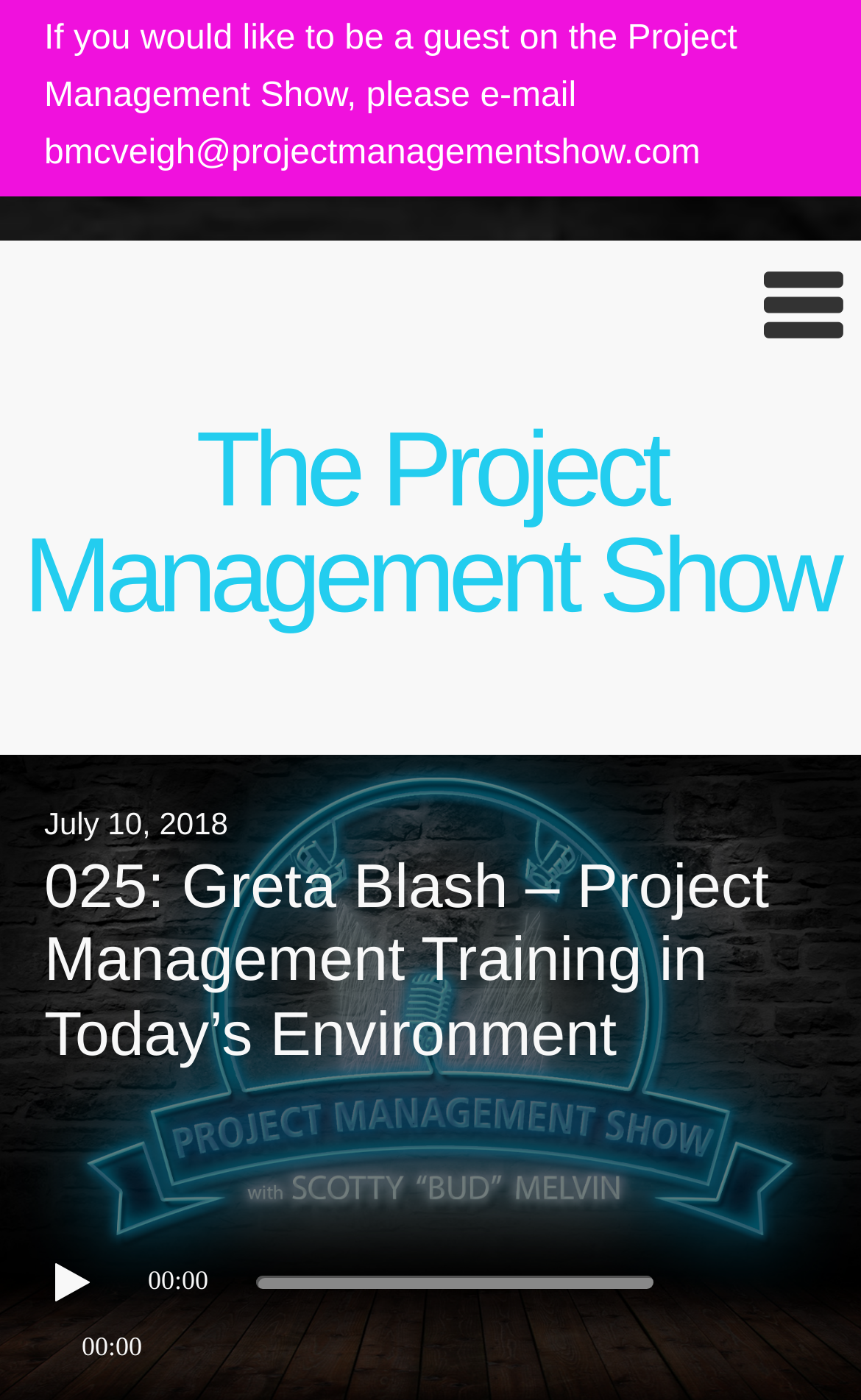Answer the question below in one word or phrase:
What is the orientation of the time slider?

horizontal